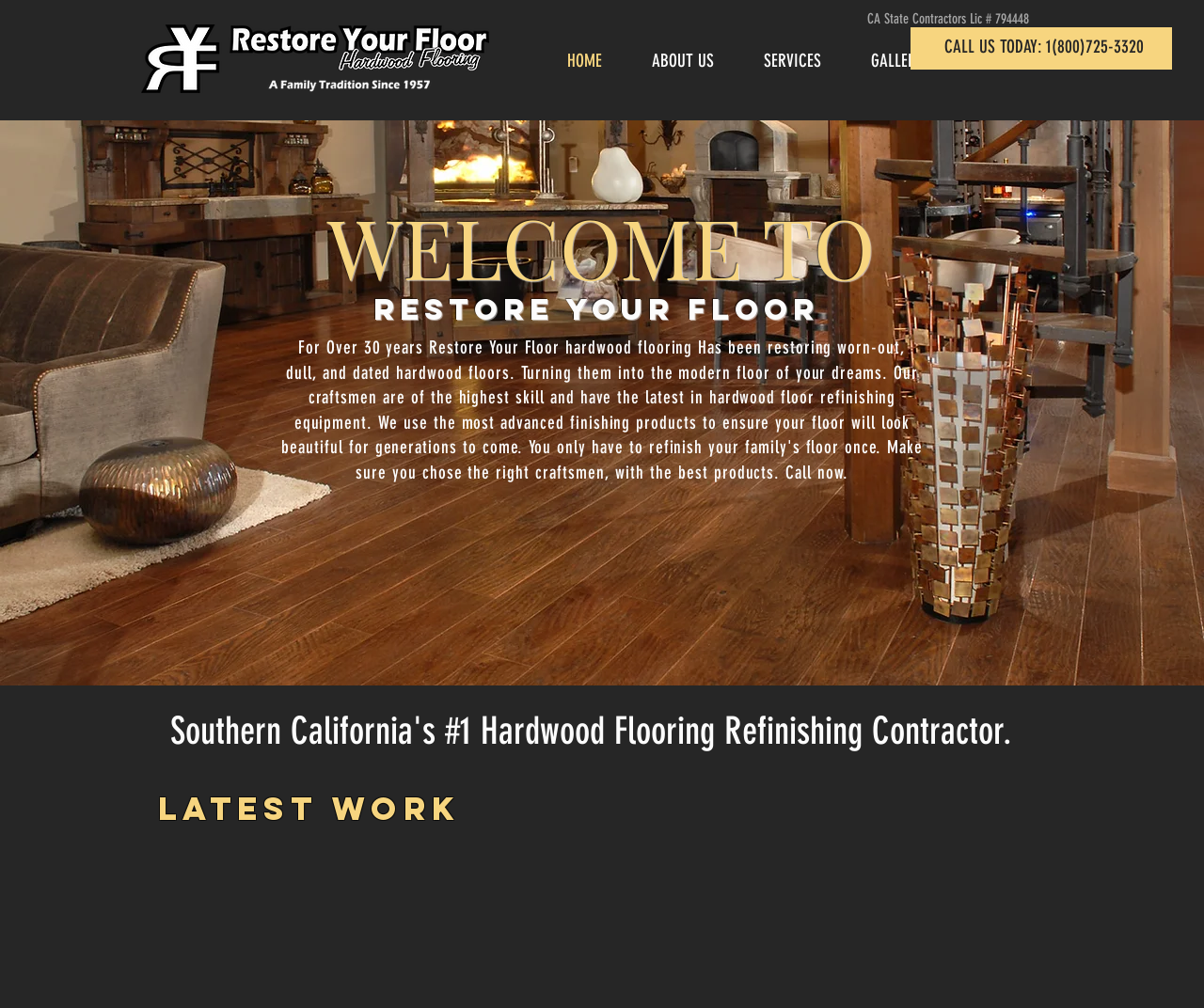What is the purpose of the webpage?
Carefully examine the image and provide a detailed answer to the question.

Based on the content and structure of the webpage, I concluded that the purpose of the webpage is to promote the company's hardwood floor refinishing services, including repair and installation, and to encourage visitors to contact them for more information.